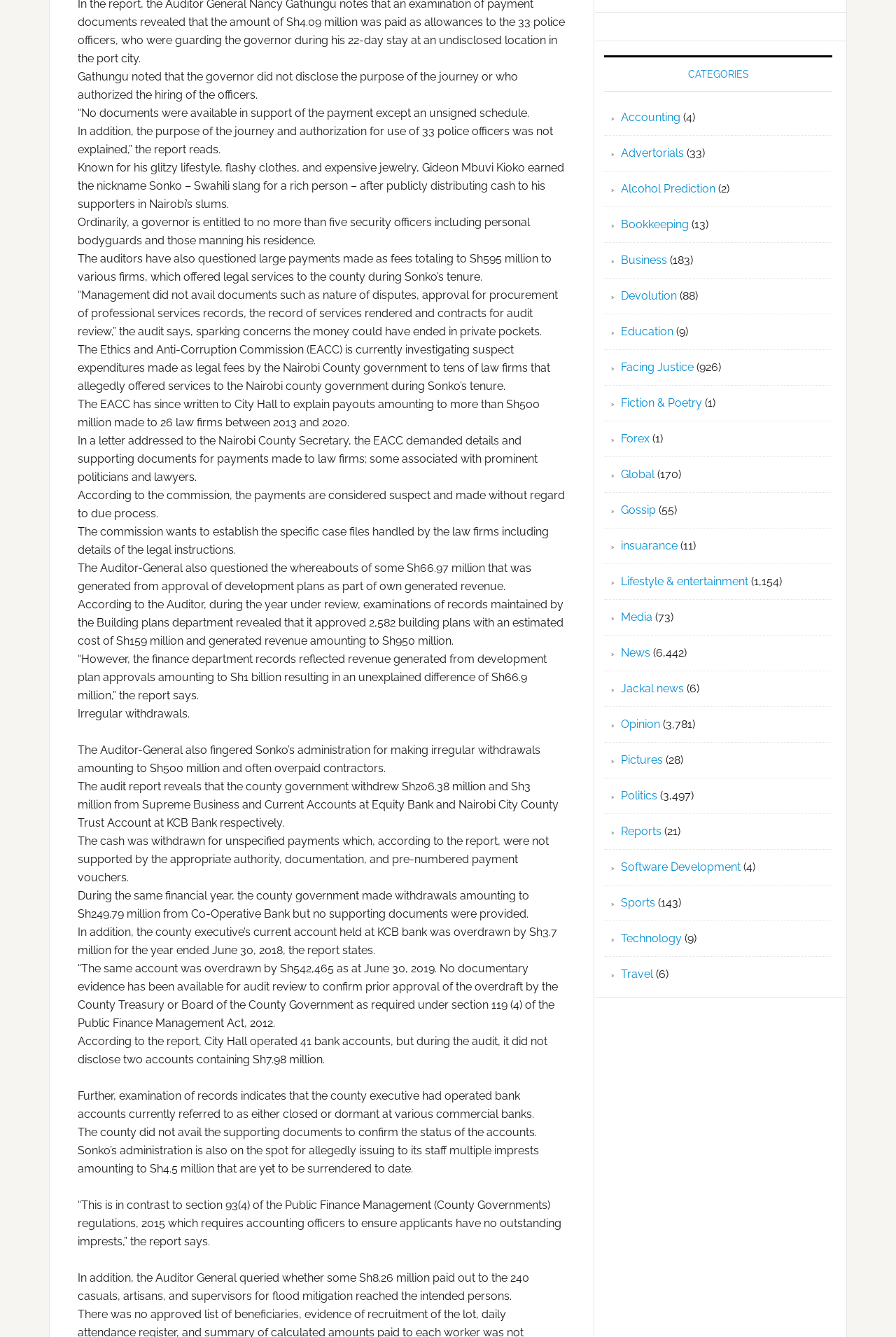Identify the bounding box coordinates of the HTML element based on this description: "Software Development".

[0.693, 0.644, 0.827, 0.654]